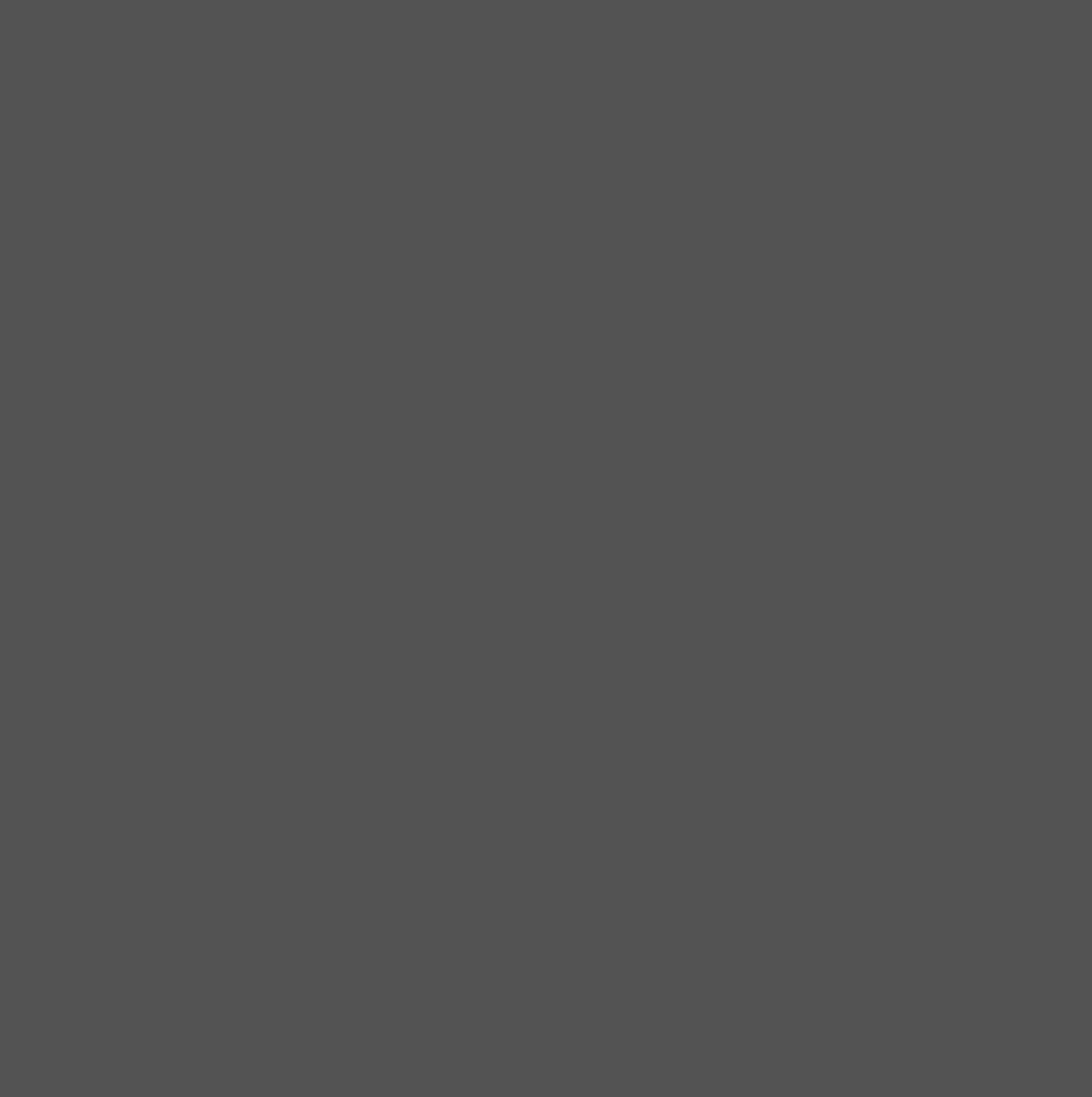Using a single word or phrase, answer the following question: 
How many social media links are available?

3